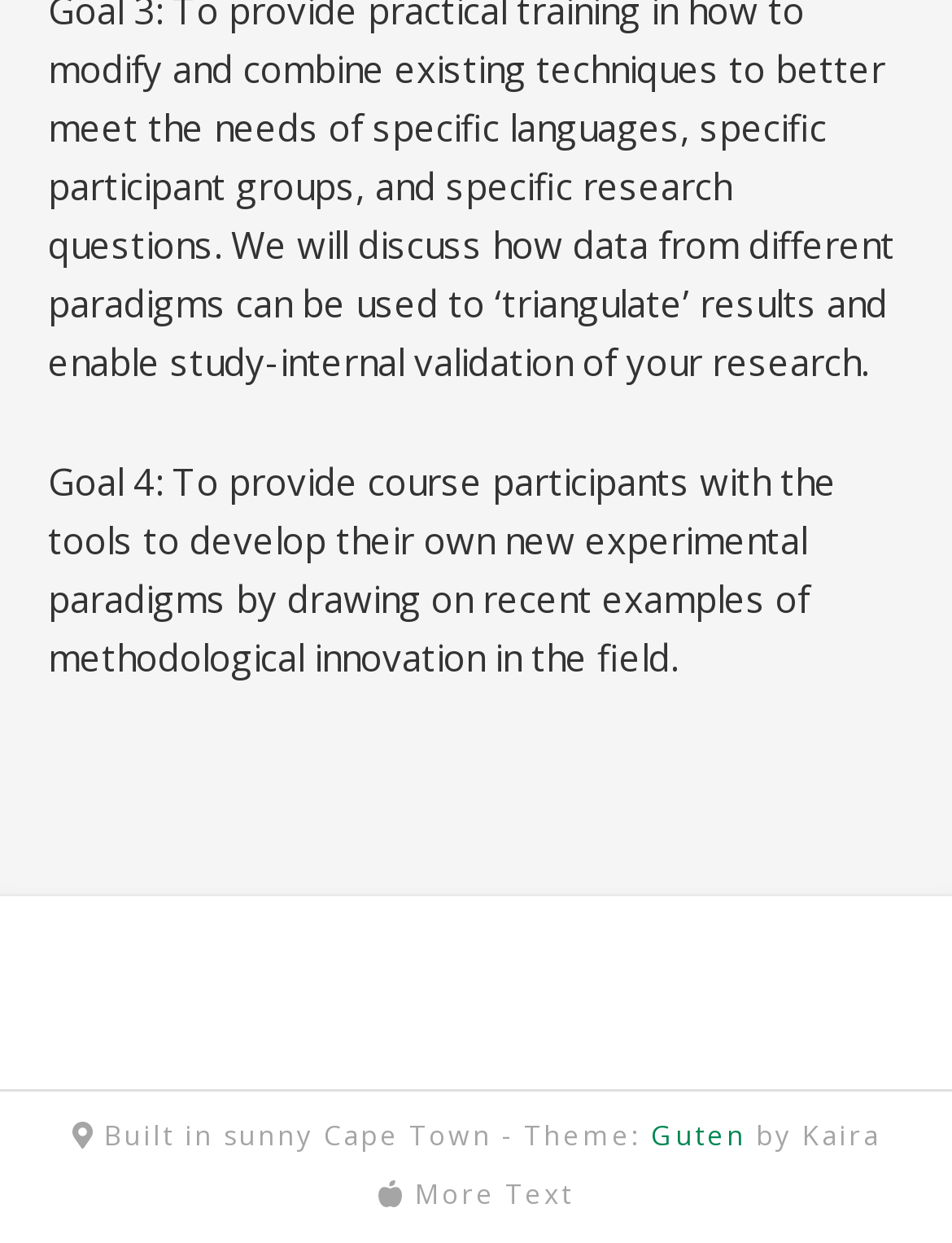Use a single word or phrase to answer the question:
Where was the webpage built?

Cape Town